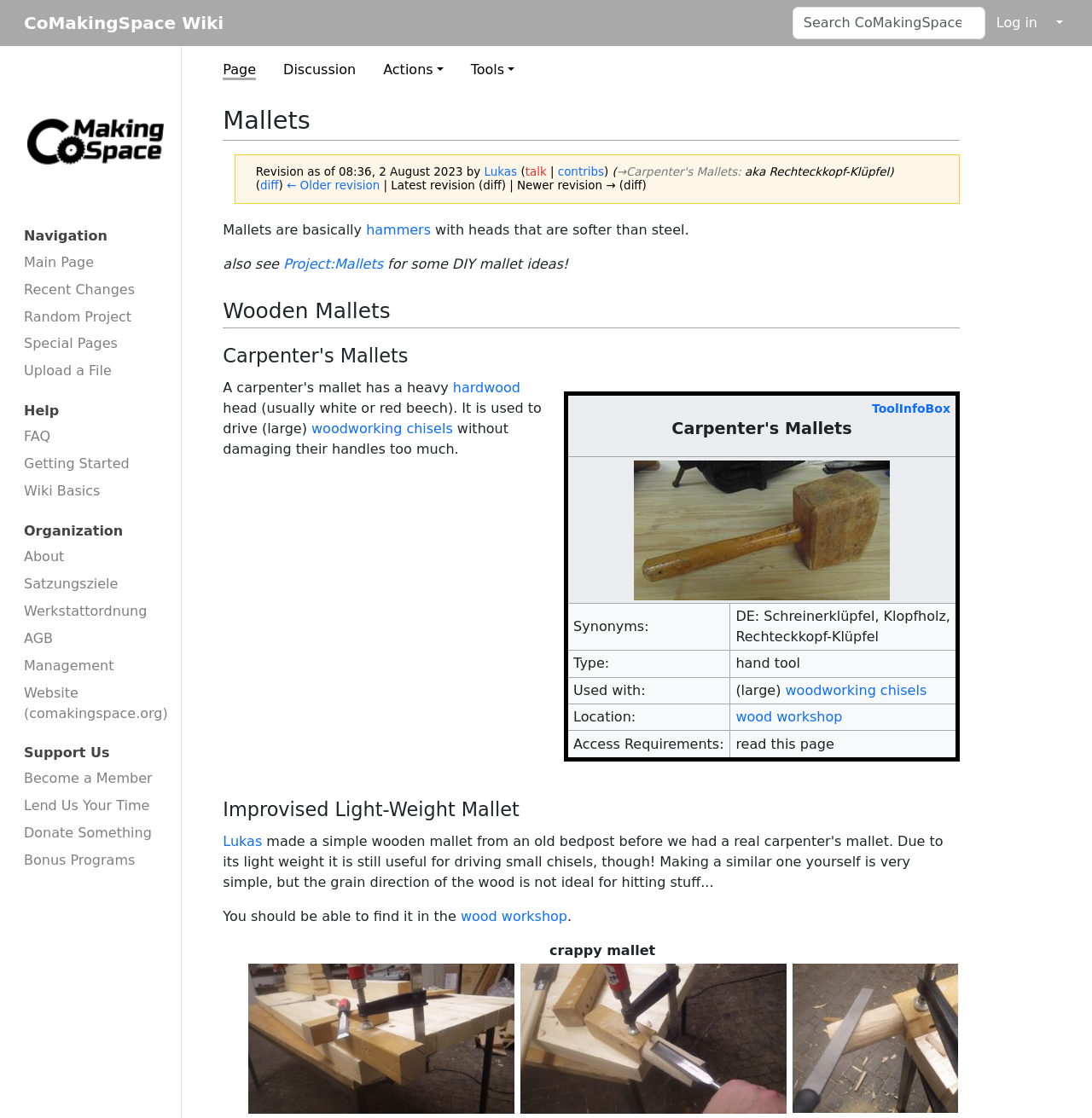What is the type of tool described in the table?
Please analyze the image and answer the question with as much detail as possible.

I found the answer by looking at the table on the webpage, which describes the characteristics of a Carpenter's Mallet. The type of tool is specified as 'hand tool'.